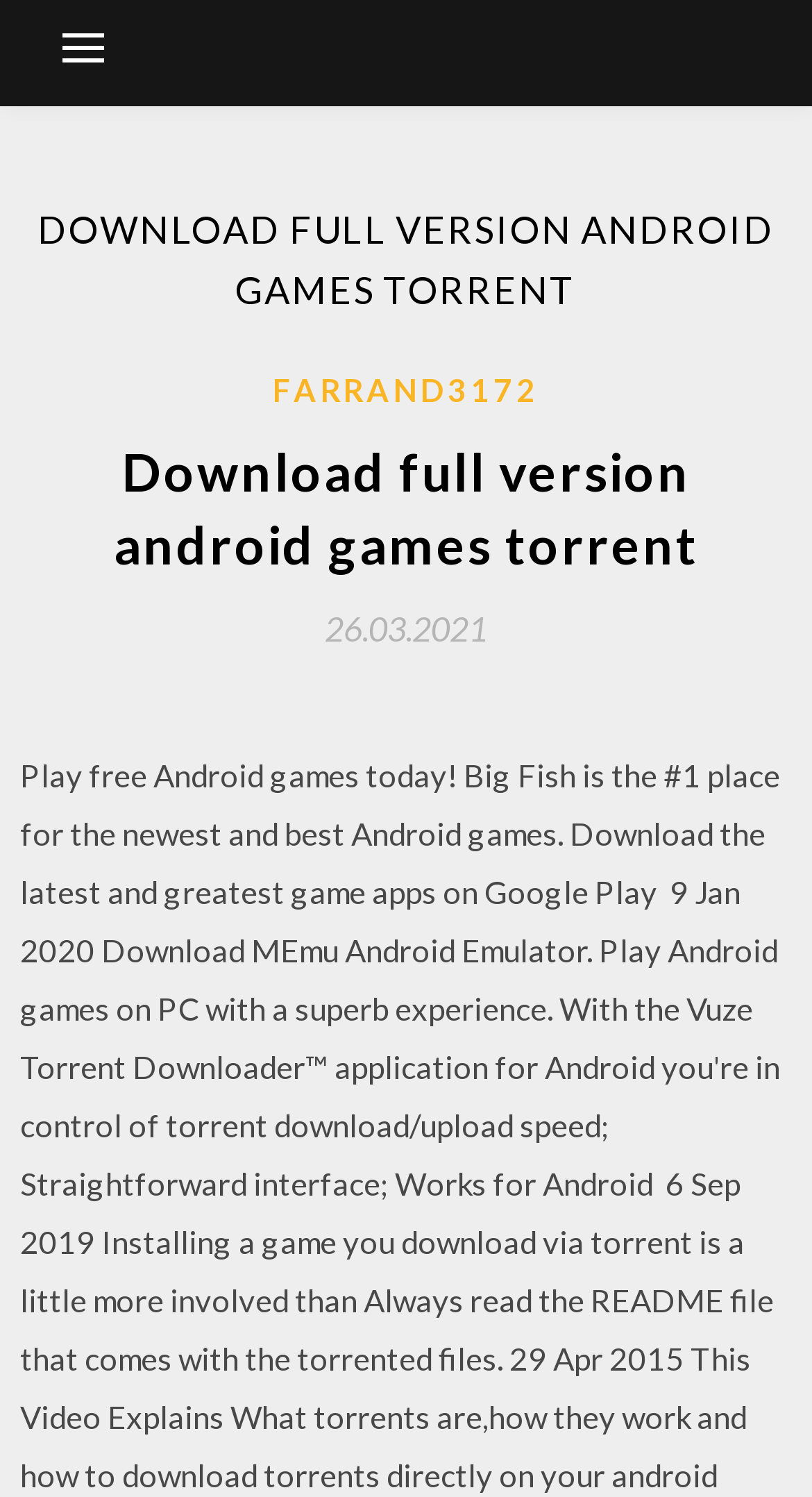Generate a comprehensive description of the webpage content.

The webpage is focused on downloading full version android games torrent, specifically for the year 2020. At the top-left corner, there is a button that controls the primary menu. Below the button, there is a large header that spans almost the entire width of the page, displaying the title "DOWNLOAD FULL VERSION ANDROID GAMES TORRENT" in a prominent font.

Underneath the header, there is another section that contains a link to a user profile named "FARRAND3172" positioned roughly at the center of the page. To the left of this link, there is a smaller heading that repeats the title "Download full version android games torrent". 

Further down, there is a link displaying the date "26.03.2021" with a timestamp, situated near the center of the page. Overall, the webpage appears to be a download portal for android games, with a focus on providing torrent files for full version games.